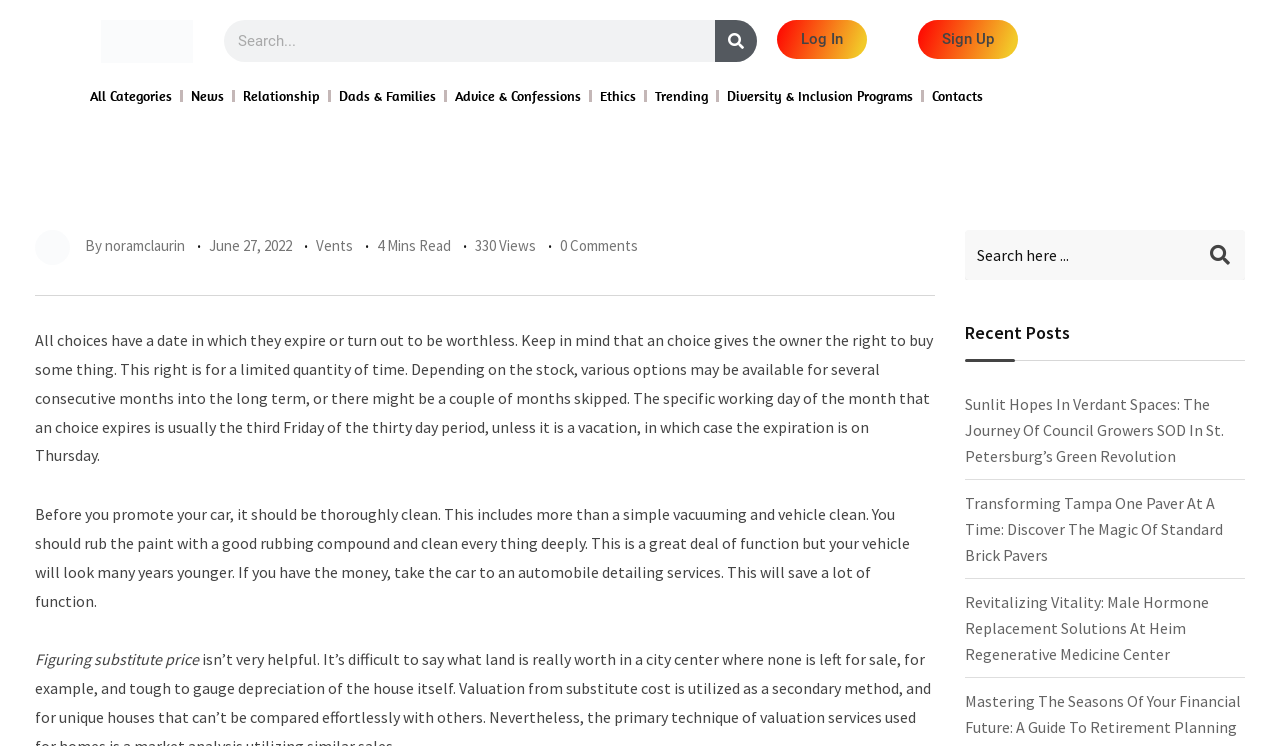Locate the bounding box coordinates of the clickable region to complete the following instruction: "Read the article by noramclaurin."

[0.082, 0.317, 0.145, 0.342]